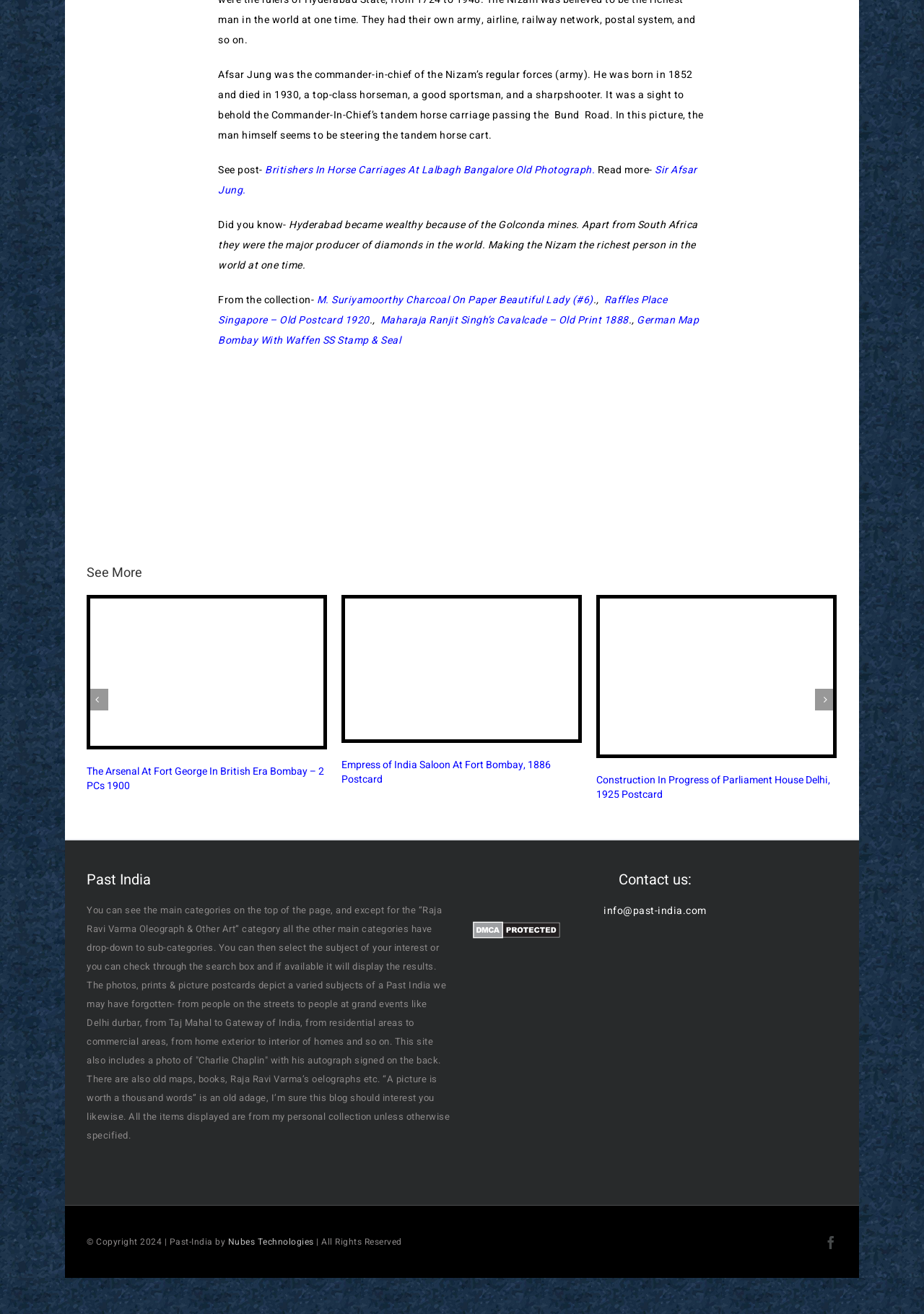Refer to the screenshot and give an in-depth answer to this question: What is the name of the saloon at Fort Bombay?

The answer can be found in the link and image descriptions on the webpage, which mention 'Empress of India Saloon At Fort Bombay, 1886 Postcard' and 'Empress of India Saloon At Fort Bombay, 1886 East India Postcard' respectively.